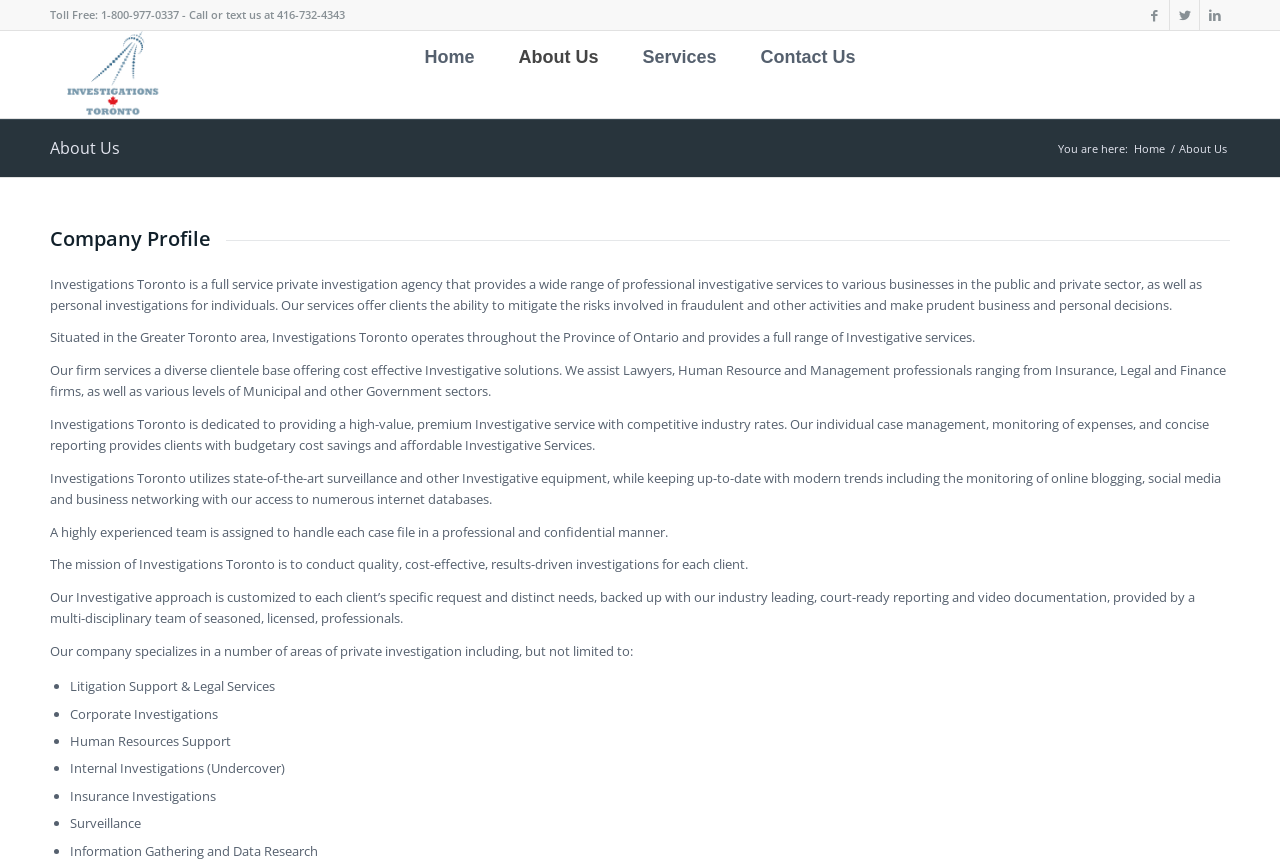Please find the bounding box for the following UI element description. Provide the coordinates in (top-left x, top-left y, bottom-right x, bottom-right y) format, with values between 0 and 1: About Us

[0.389, 0.037, 0.483, 0.094]